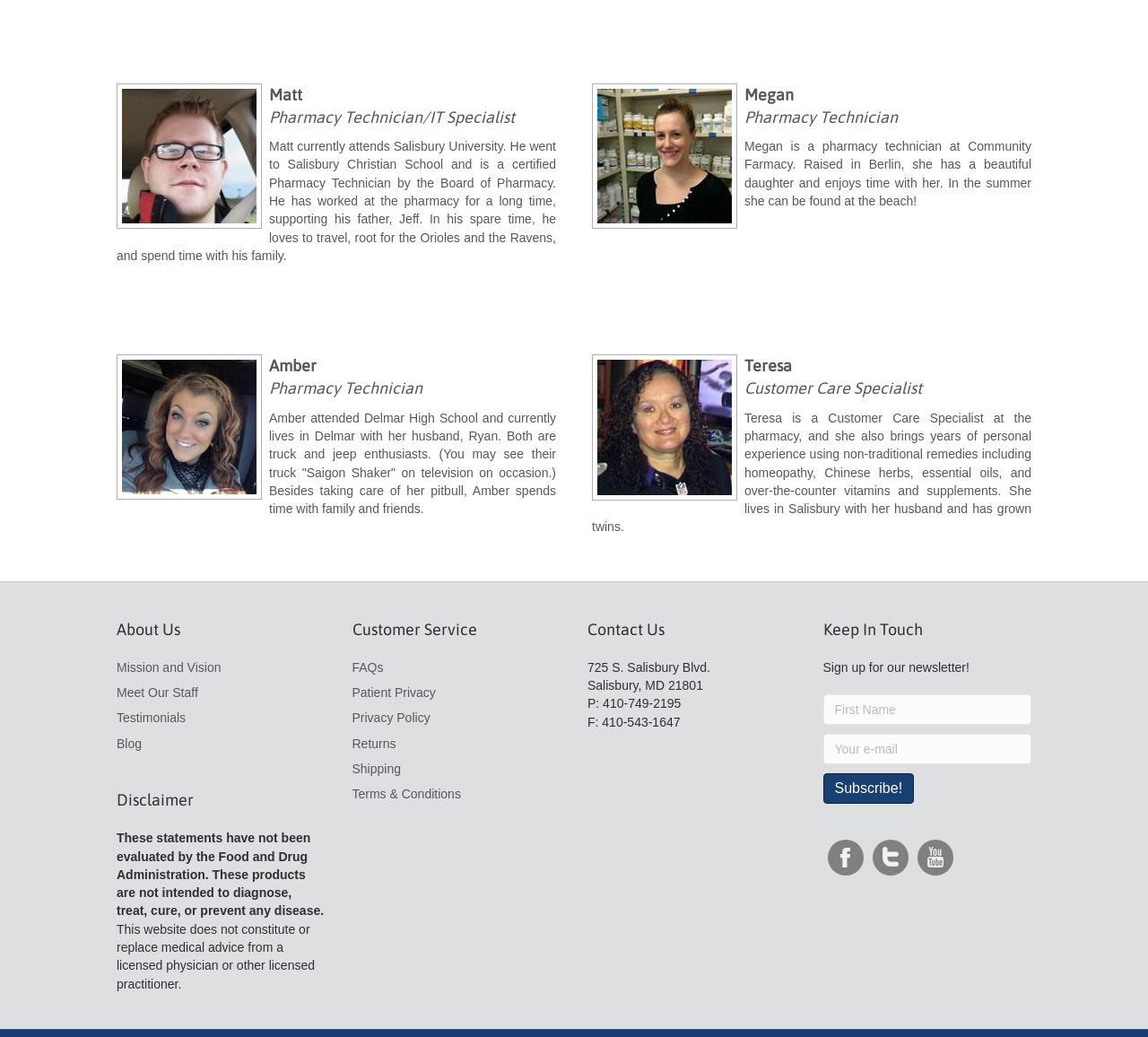Bounding box coordinates are specified in the format (top-left x, top-left y, bottom-right x, bottom-right y). All values are floating point numbers bounded between 0 and 1. Please provide the bounding box coordinate of the region this sentence describes: Meet Our Staff

[0.102, 0.661, 0.172, 0.675]